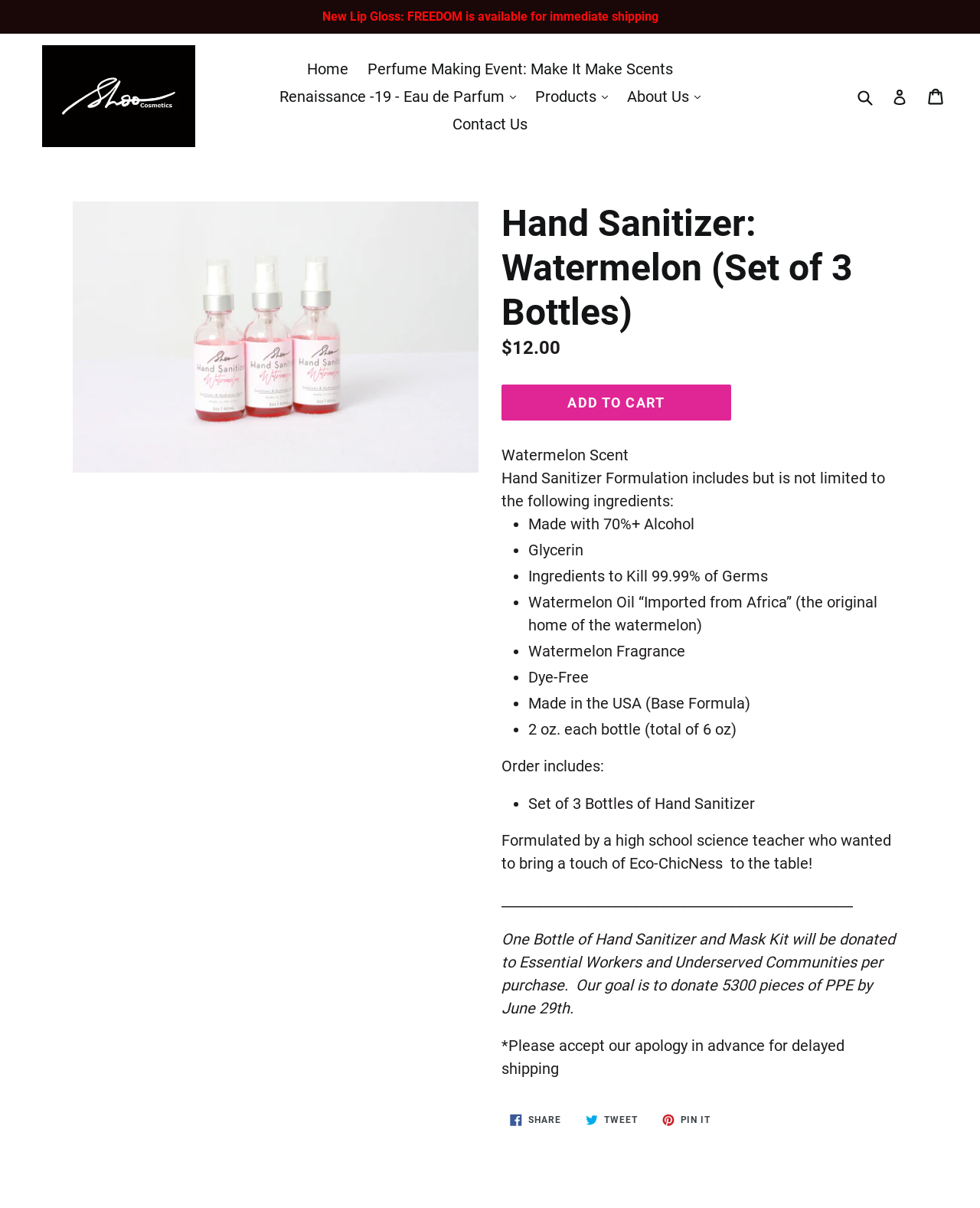Summarize the webpage with a detailed and informative caption.

This webpage is about a hand sanitizer product, specifically a set of 3 bottles with a watermelon scent. At the top, there is a navigation menu with links to the homepage, perfume making events, products, about us, and contact us. There is also a search bar and a login/cart section.

Below the navigation menu, there is a large image of the hand sanitizer product, followed by a heading that reads "Hand Sanitizer: Watermelon (Set of 3 Bottles)". The product's regular price is listed as $12.00, and there is an "ADD TO CART" button.

The product description is listed in a bullet-point format, which includes ingredients such as 70%+ alcohol, glycerin, and watermelon oil imported from Africa. The description also mentions that the product is made in the USA, is dye-free, and comes in 2 oz. bottles.

Further down the page, there is a section that explains what is included in the order, which is a set of 3 bottles of hand sanitizer. The page also mentions that the product is formulated by a high school science teacher who wanted to bring an eco-friendly touch to the product.

Additionally, the page states that for every purchase, one bottle of hand sanitizer and a mask kit will be donated to essential workers and underserved communities, with a goal of donating 5300 pieces of PPE by June 29th. There is also a note apologizing for potential delayed shipping.

At the very bottom of the page, there are social media links to share the product on Facebook, Twitter, and Pinterest.